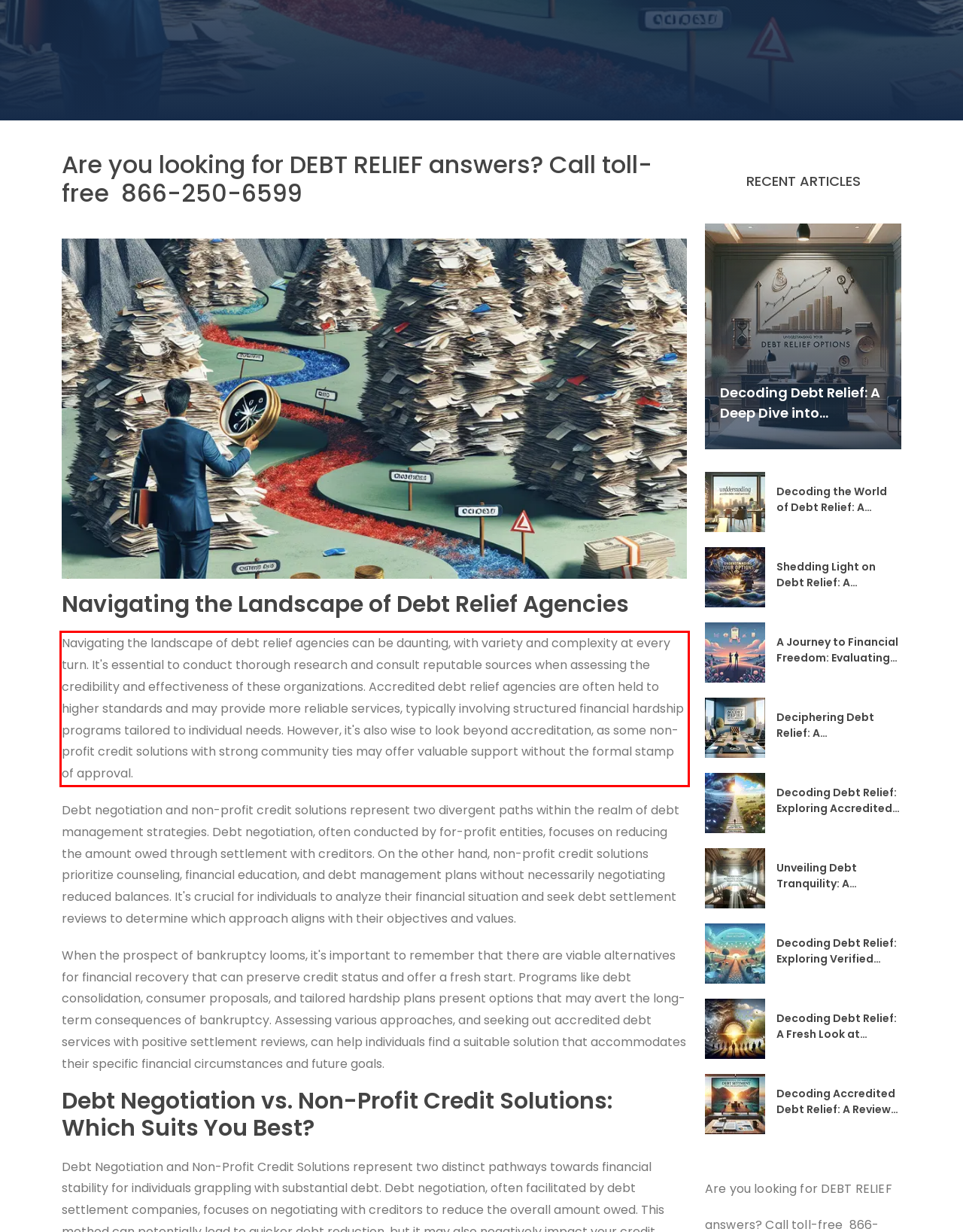You have a screenshot of a webpage with a red bounding box. Use OCR to generate the text contained within this red rectangle.

Navigating the landscape of debt relief agencies can be daunting, with variety and complexity at every turn. It's essential to conduct thorough research and consult reputable sources when assessing the credibility and effectiveness of these organizations. Accredited debt relief agencies are often held to higher standards and may provide more reliable services, typically involving structured financial hardship programs tailored to individual needs. However, it's also wise to look beyond accreditation, as some non-profit credit solutions with strong community ties may offer valuable support without the formal stamp of approval.